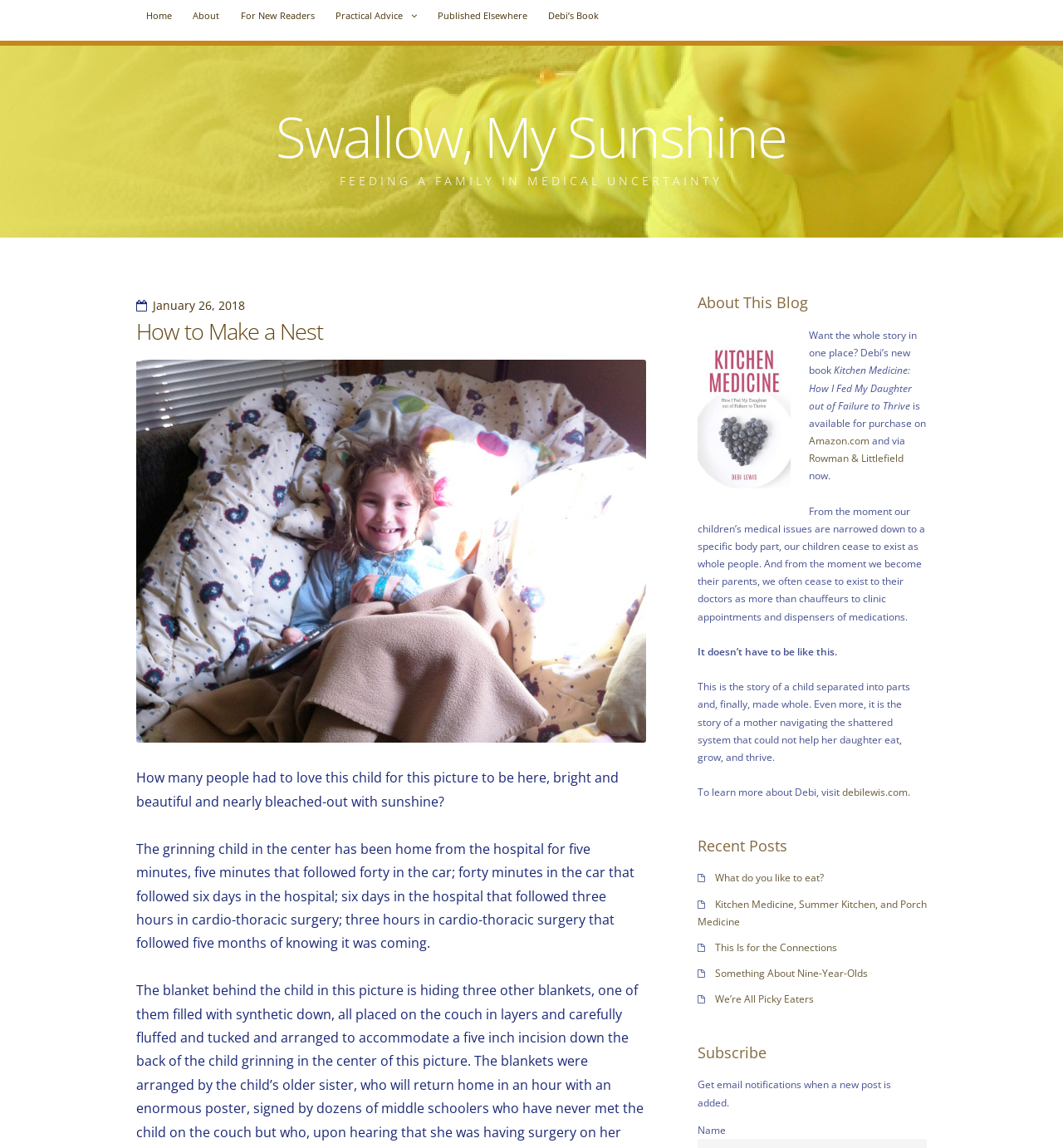Provide the bounding box coordinates of the HTML element this sentence describes: "Rowman & Littlefield". The bounding box coordinates consist of four float numbers between 0 and 1, i.e., [left, top, right, bottom].

[0.761, 0.393, 0.85, 0.405]